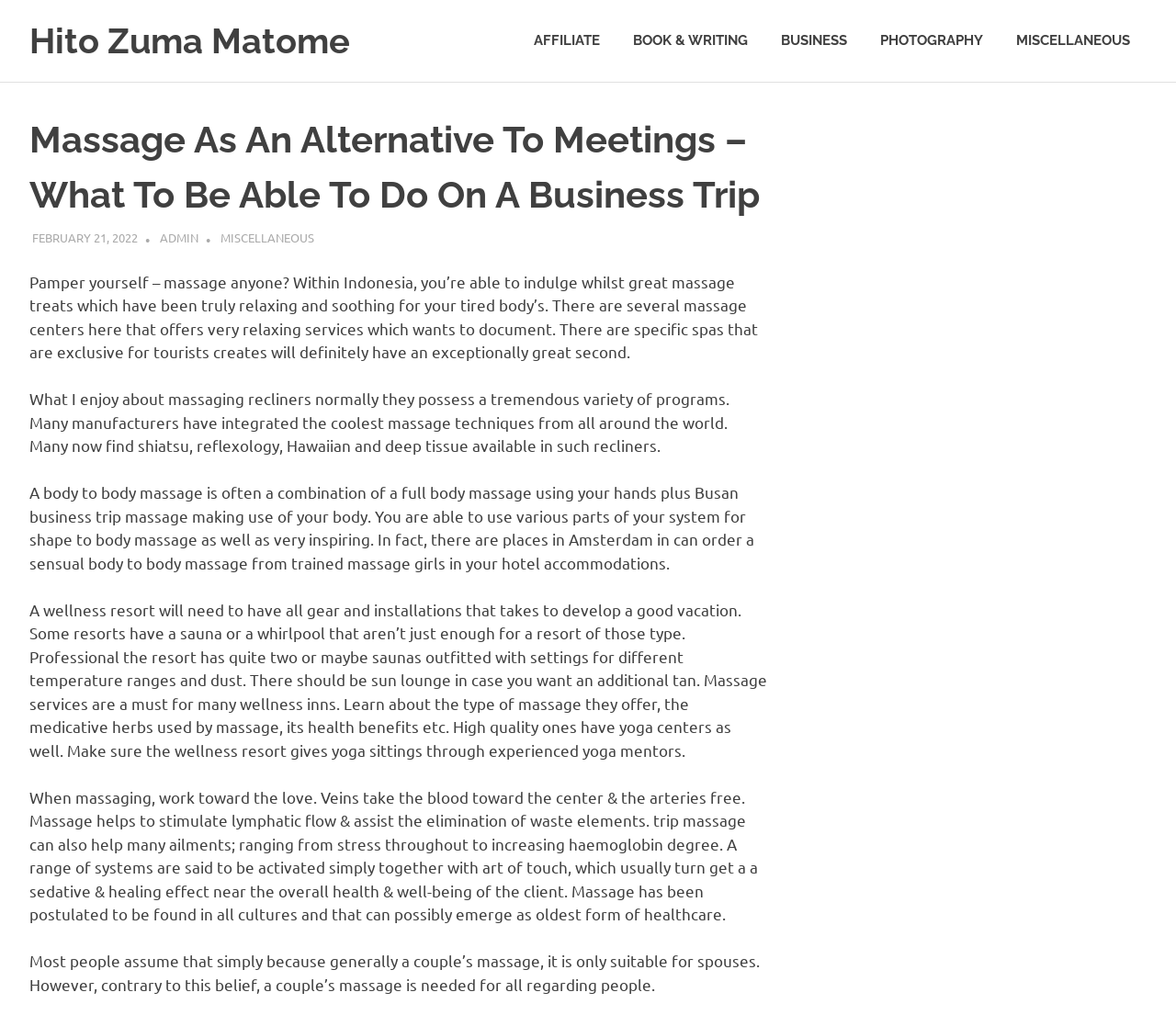Based on what you see in the screenshot, provide a thorough answer to this question: What type of massage is mentioned as a combination of full body massage and body to body massage?

The static text element mentions that 'A body to body massage is often a combination of a full body massage using your hands plus Busan business trip massage making use of your body'.